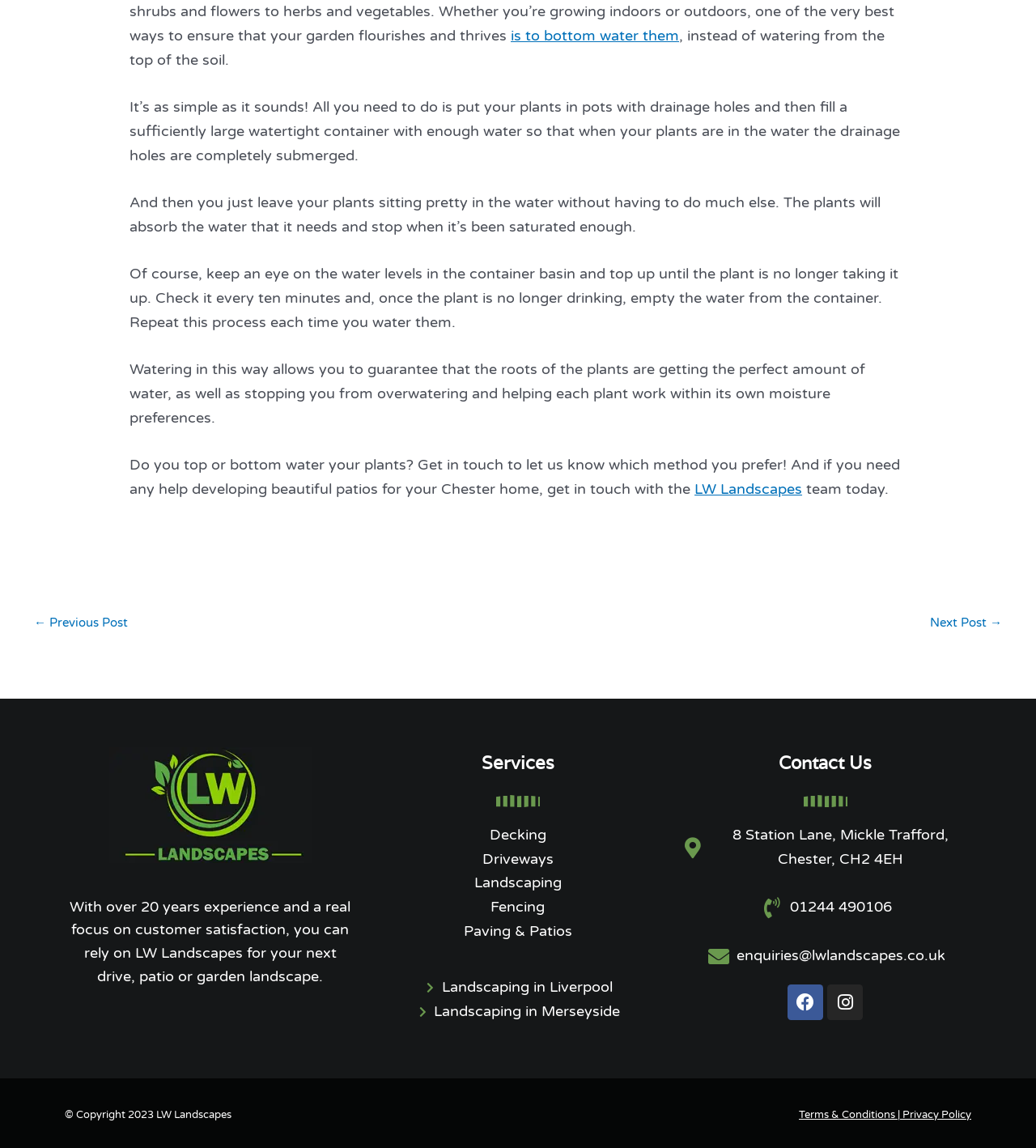What is the address of LW Landscapes?
Provide a short answer using one word or a brief phrase based on the image.

8 Station Lane, Mickle Trafford, Chester, CH2 4EH